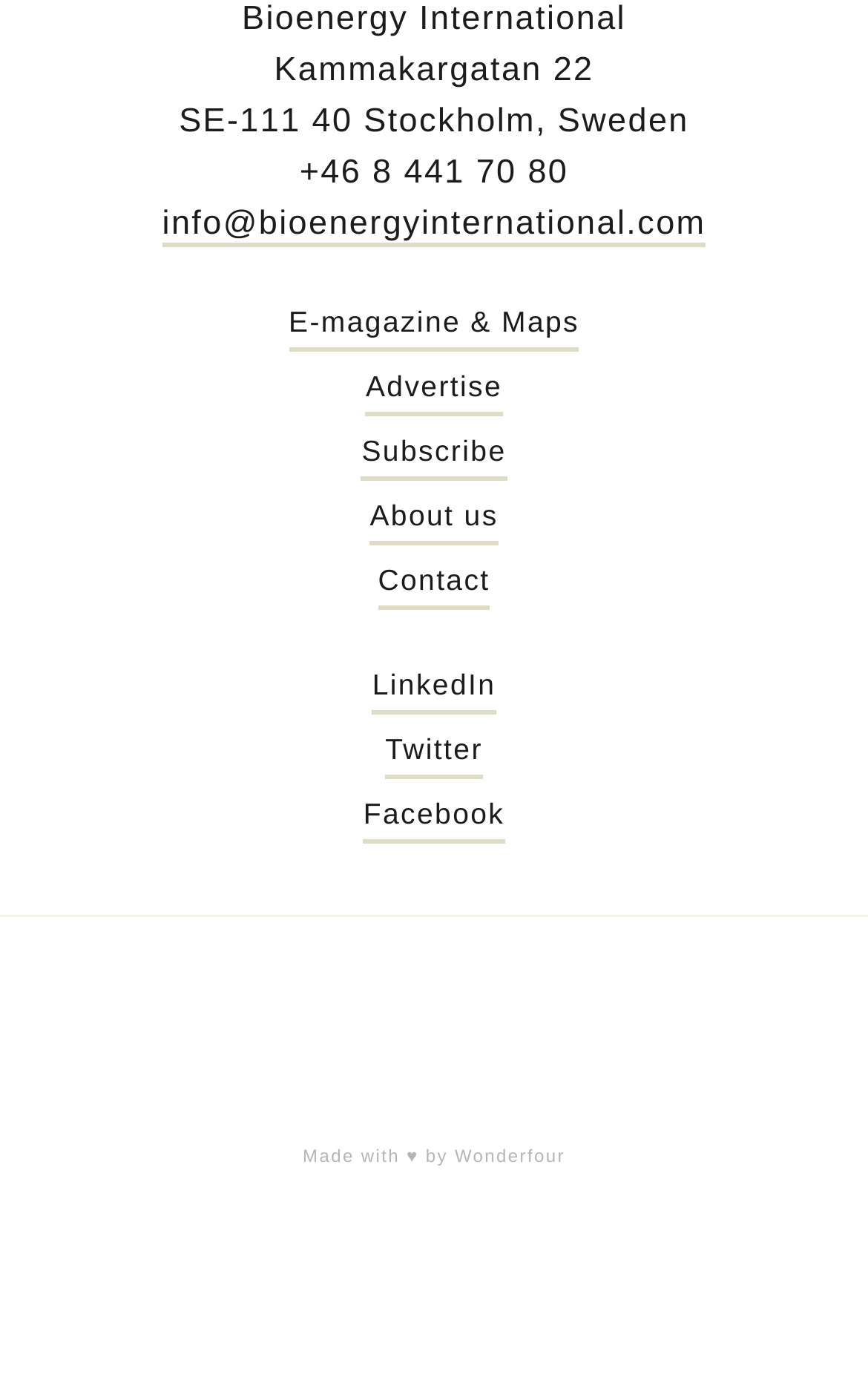Determine the bounding box coordinates for the area that needs to be clicked to fulfill this task: "Learn more about Wonderfour". The coordinates must be given as four float numbers between 0 and 1, i.e., [left, top, right, bottom].

[0.524, 0.825, 0.651, 0.839]